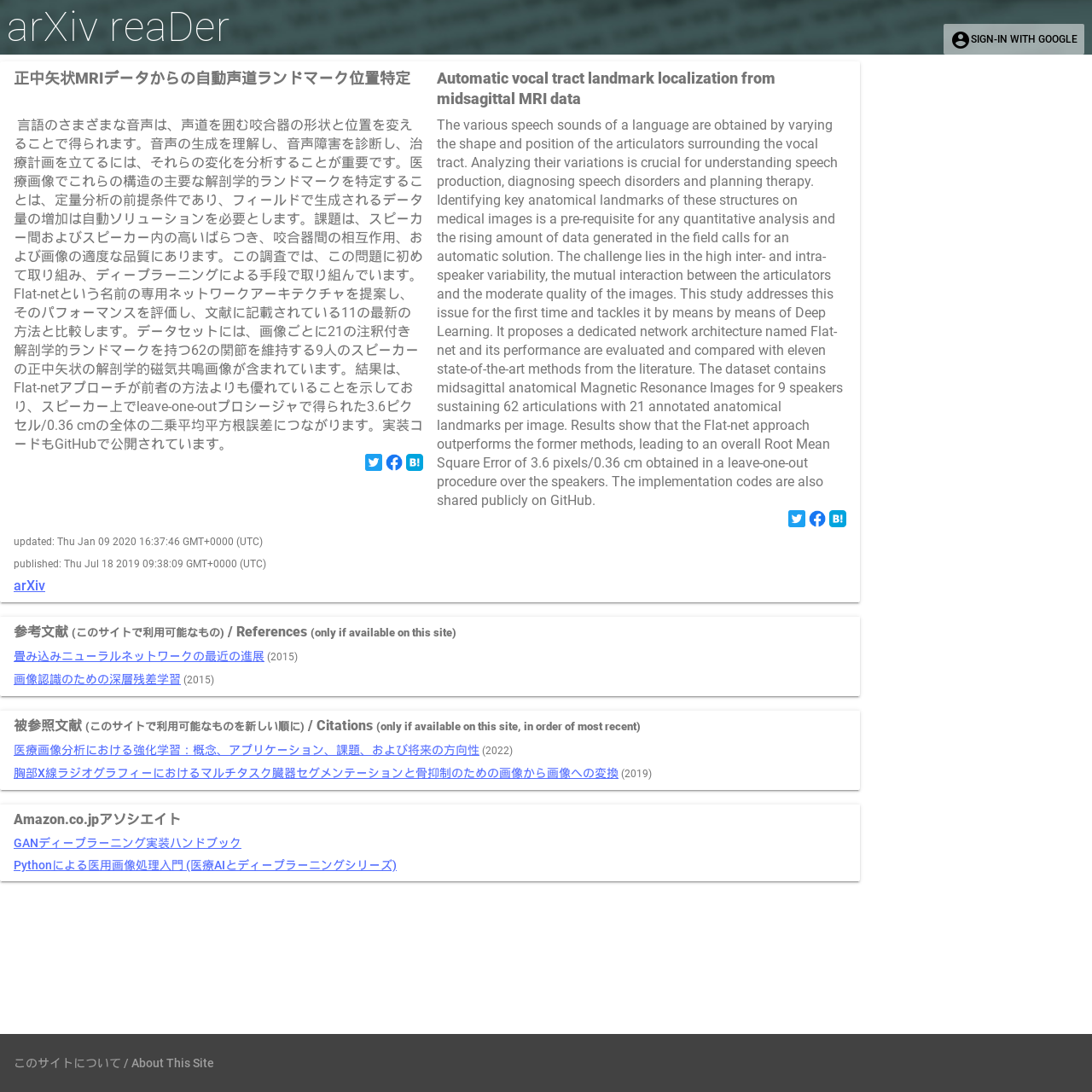Elaborate on the different components and information displayed on the webpage.

This webpage is about a research study on automatic vocal tract landmark localization from midsagittal MRI data. At the top, there is a link to "arXiv reaDer" and a button to sign in with Google. Below that, there is a main section with a title in both Japanese and English, which is "Automatic vocal tract landmark localization from midsagittal MRI data". 

Under the title, there is a long paragraph explaining the research, including the importance of analyzing speech sounds, the challenges of identifying anatomical landmarks on medical images, and the proposed solution using Deep Learning. The paragraph also mentions the dataset used, which contains 62 articulations with 21 annotated anatomical landmarks per image for 9 speakers.

To the right of the paragraph, there are three small images, likely related to the research. Below the paragraph, there is another long paragraph in English, which appears to be a translation of the previous paragraph.

Further down, there are several links to references, citations, and related studies, including some with Japanese titles. The links are organized into sections, with some having dates and descriptions. There are also some links to books on medical image processing and Deep Learning.

At the very bottom, there is a section with a link to "About This Site" and some other information.